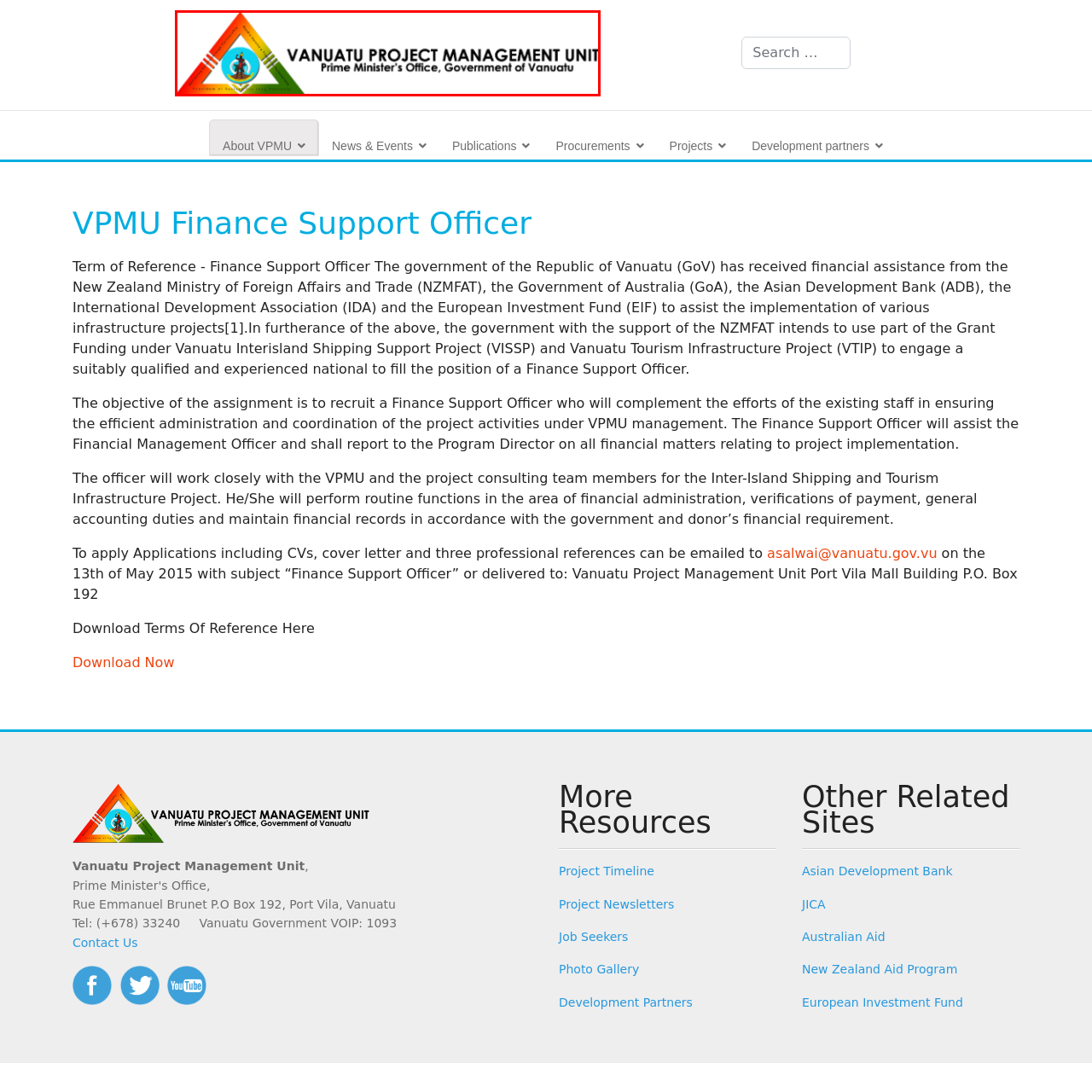Study the image inside the red outline, What is the likely meaning of the emblem at the center? 
Respond with a brief word or phrase.

National identity and governance